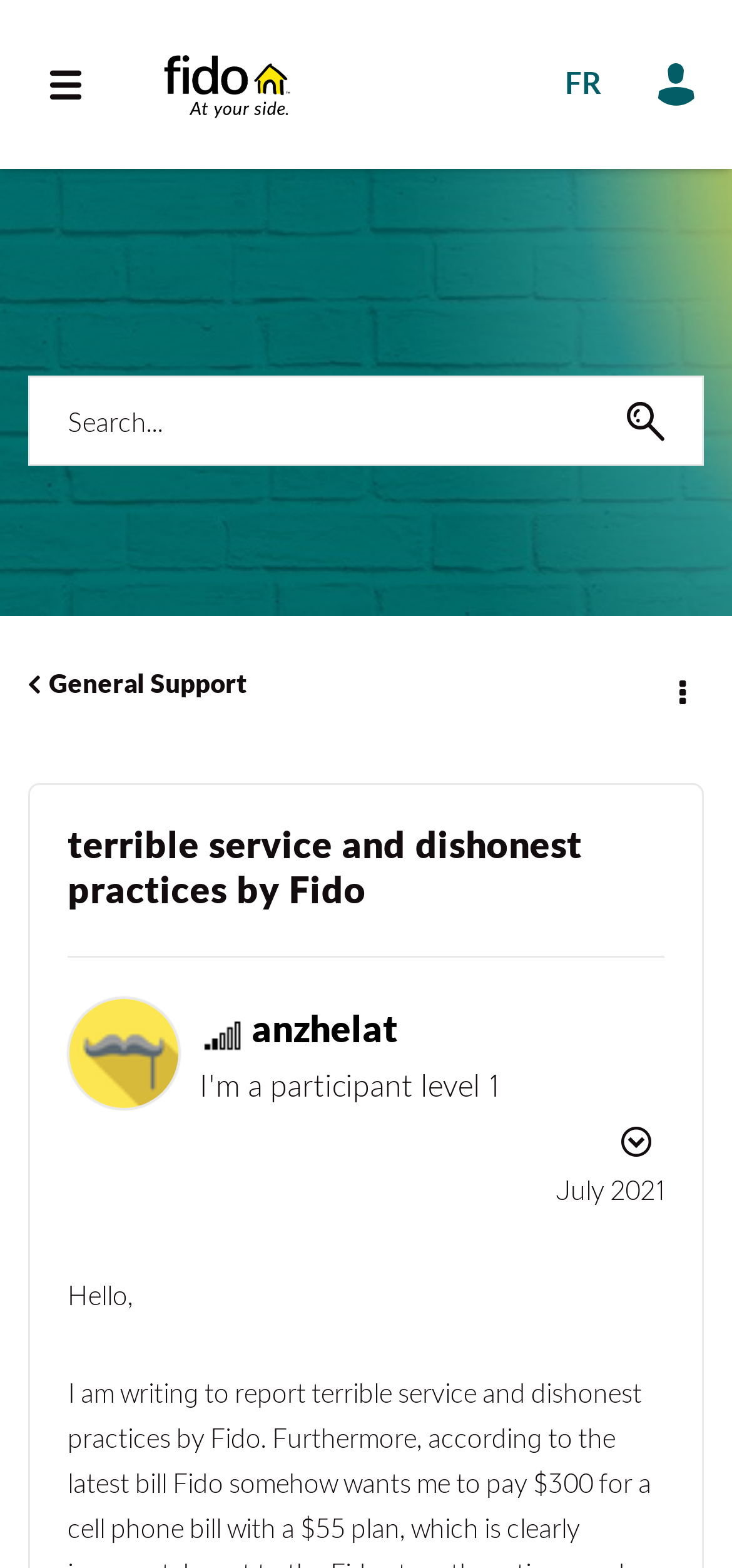Find the bounding box coordinates of the element's region that should be clicked in order to follow the given instruction: "view 1.1 Match format". The coordinates should consist of four float numbers between 0 and 1, i.e., [left, top, right, bottom].

None